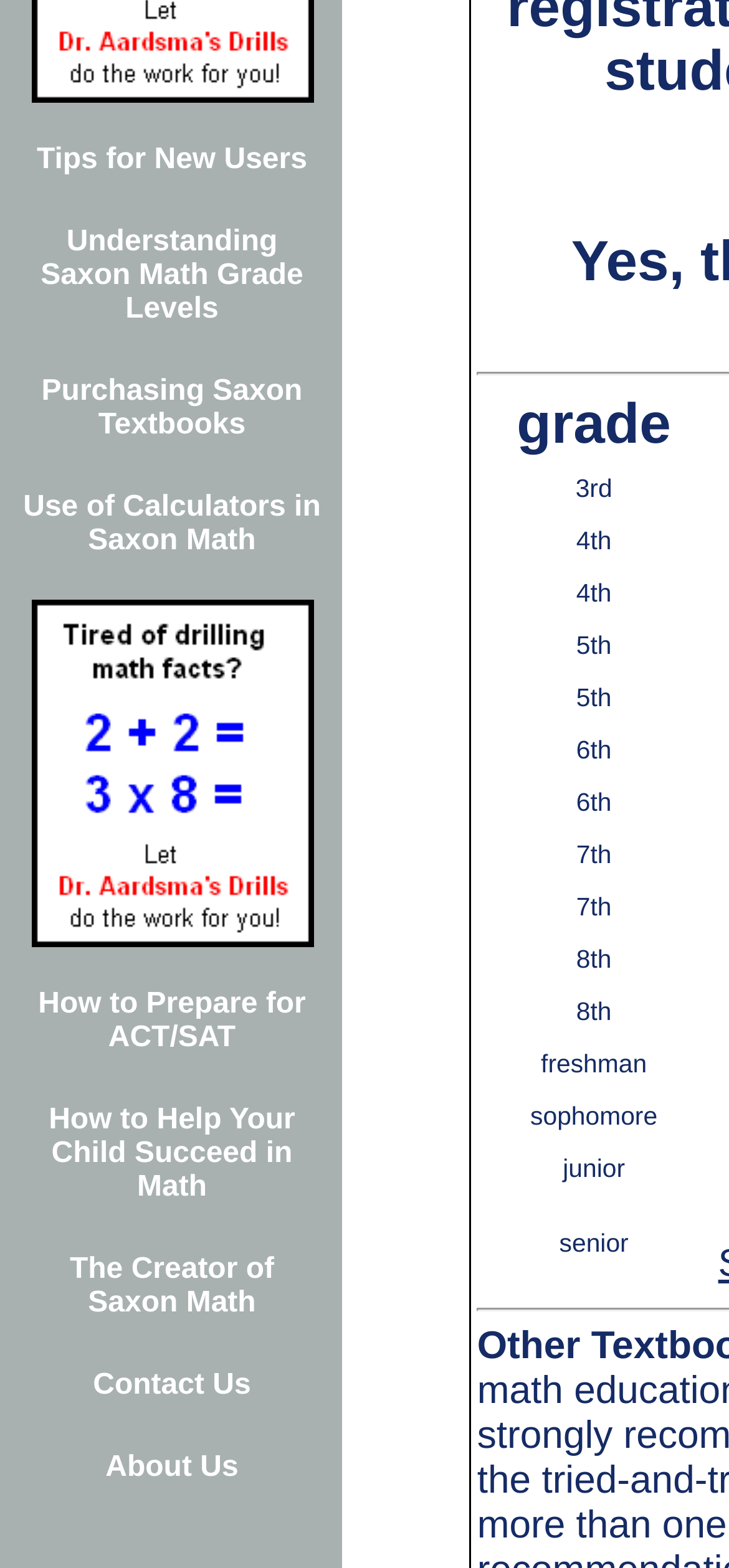Please locate the bounding box coordinates for the element that should be clicked to achieve the following instruction: "Click on 'Tips for New Users'". Ensure the coordinates are given as four float numbers between 0 and 1, i.e., [left, top, right, bottom].

[0.021, 0.087, 0.451, 0.118]